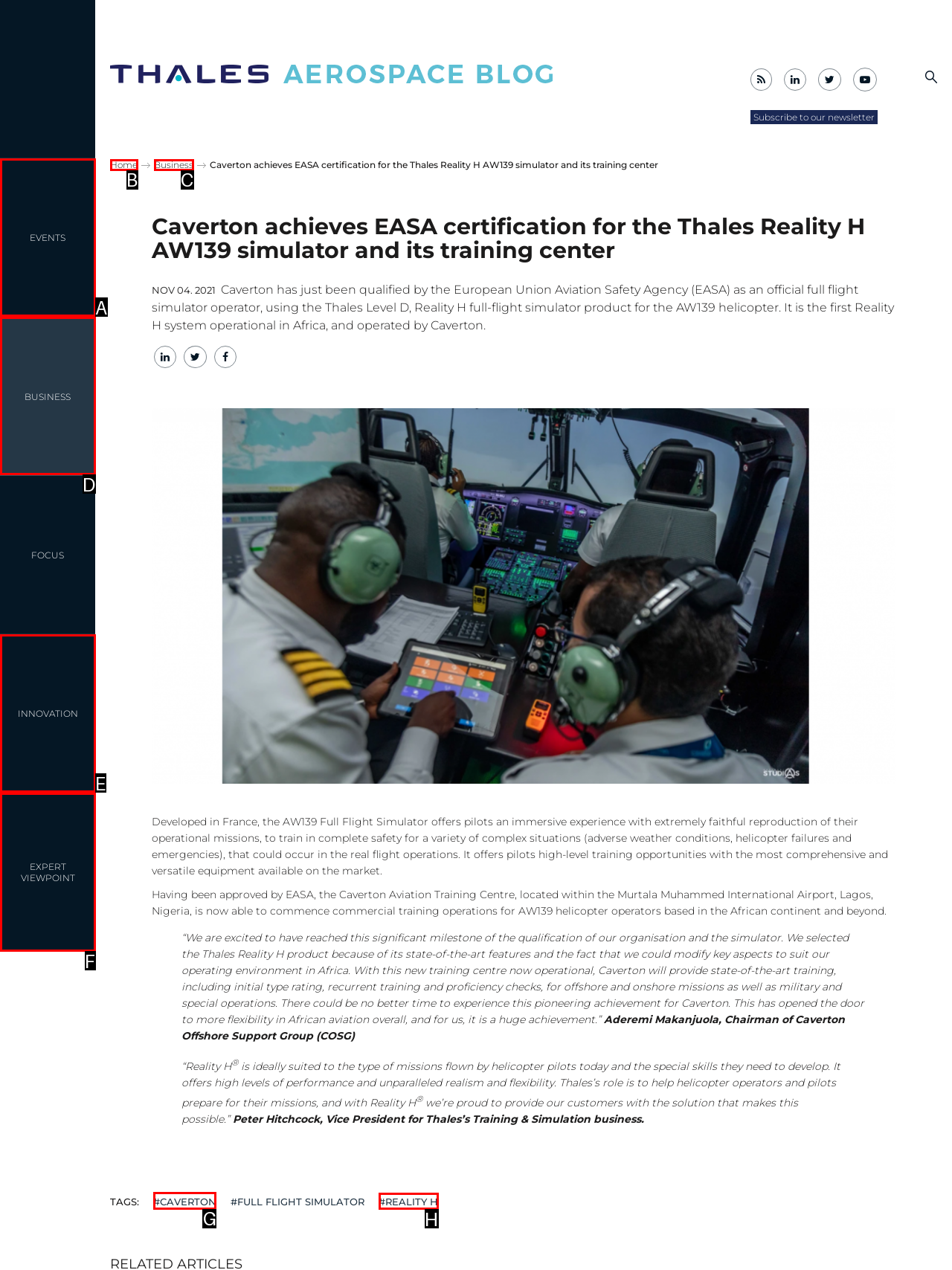From the given options, choose the one to complete the task: View the CAVERTON tag
Indicate the letter of the correct option.

G